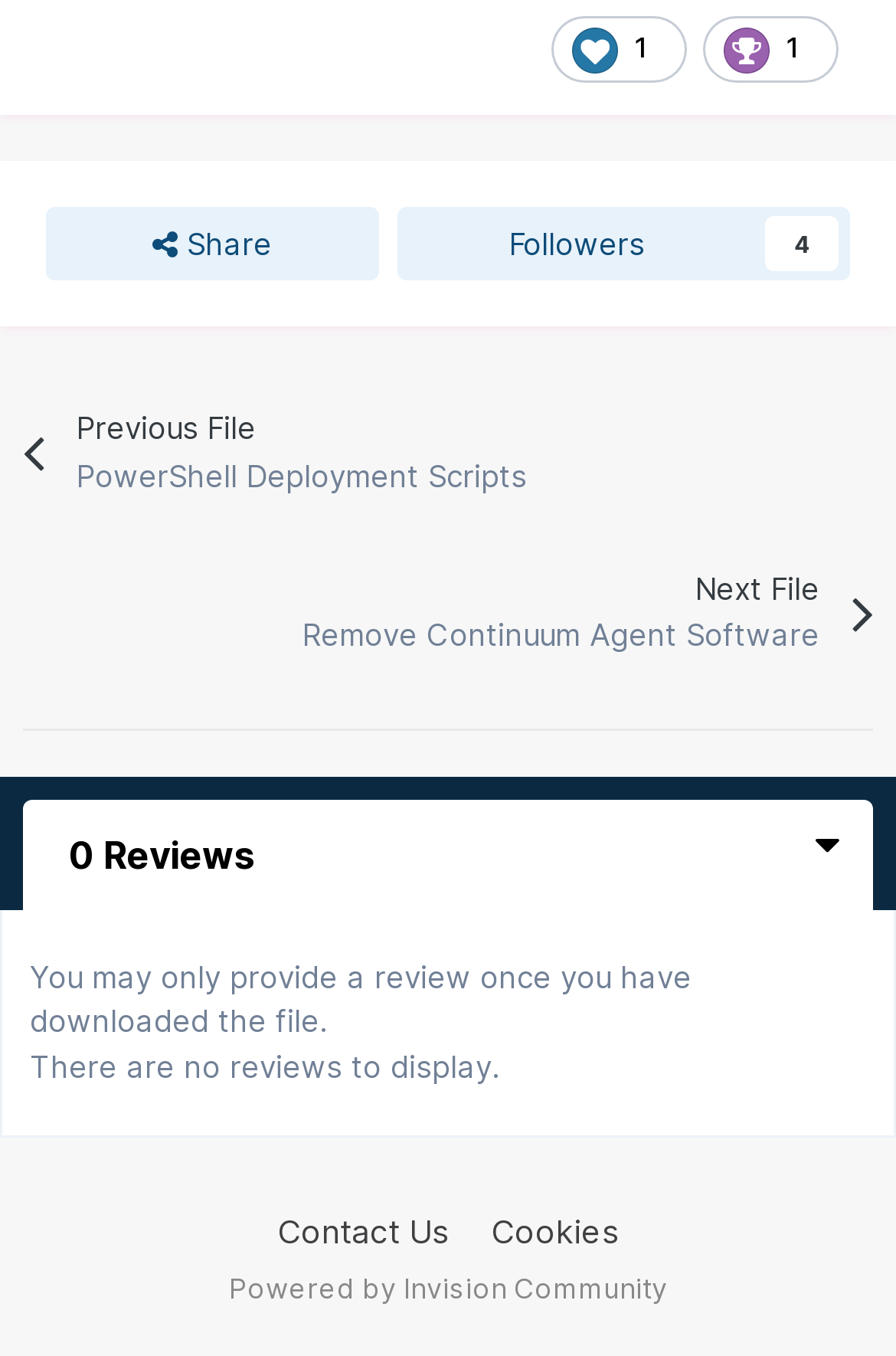Please locate the clickable area by providing the bounding box coordinates to follow this instruction: "Go to previous file".

[0.026, 0.275, 0.923, 0.393]